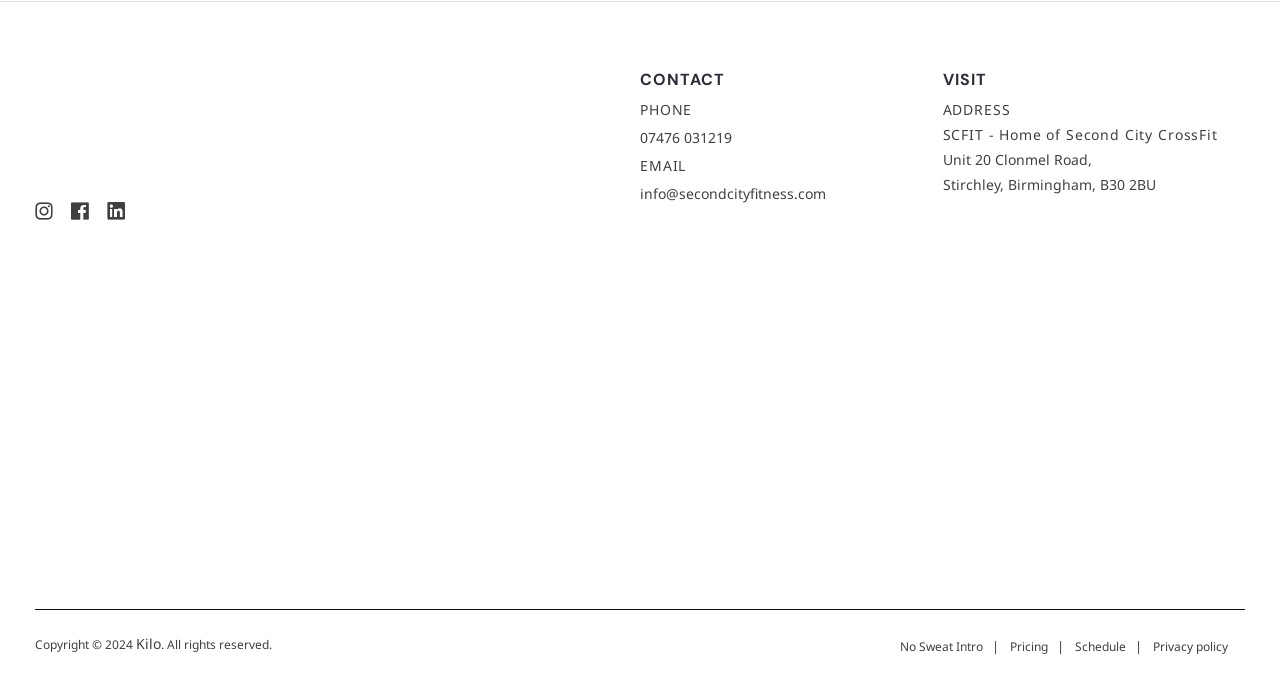Given the description "Click here for job description", determine the bounding box of the corresponding UI element.

None